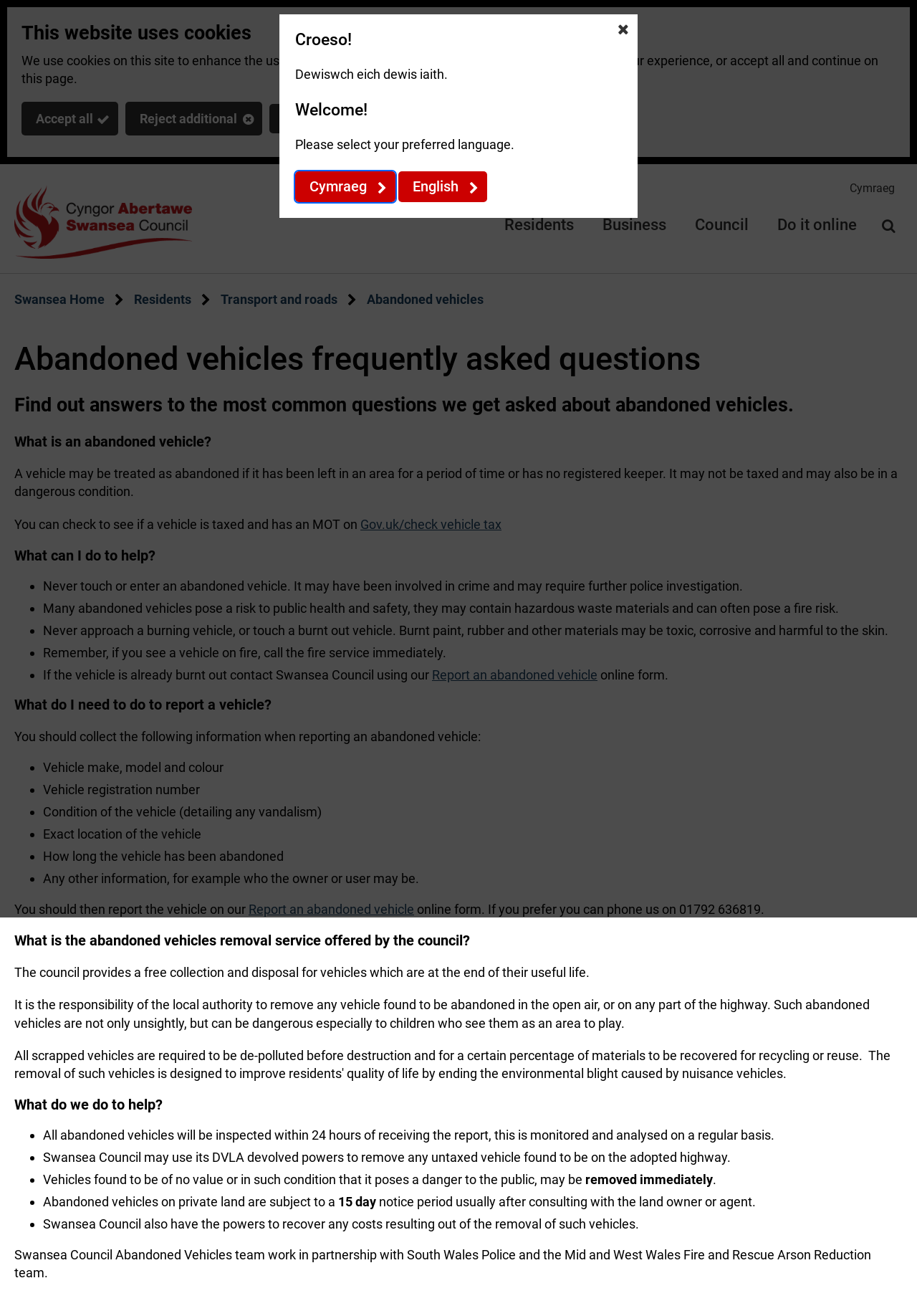Can you specify the bounding box coordinates for the region that should be clicked to fulfill this instruction: "Search for something".

[0.953, 0.159, 0.984, 0.182]